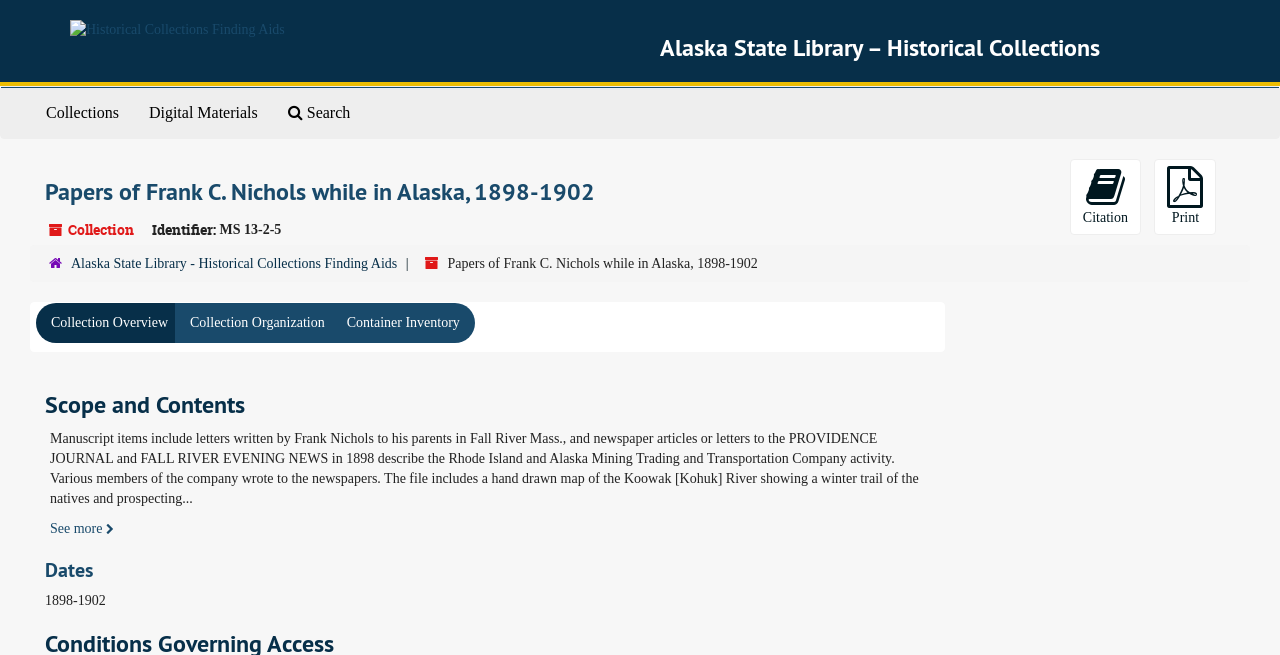Please specify the bounding box coordinates of the area that should be clicked to accomplish the following instruction: "Click on Collections". The coordinates should consist of four float numbers between 0 and 1, i.e., [left, top, right, bottom].

[0.024, 0.135, 0.105, 0.211]